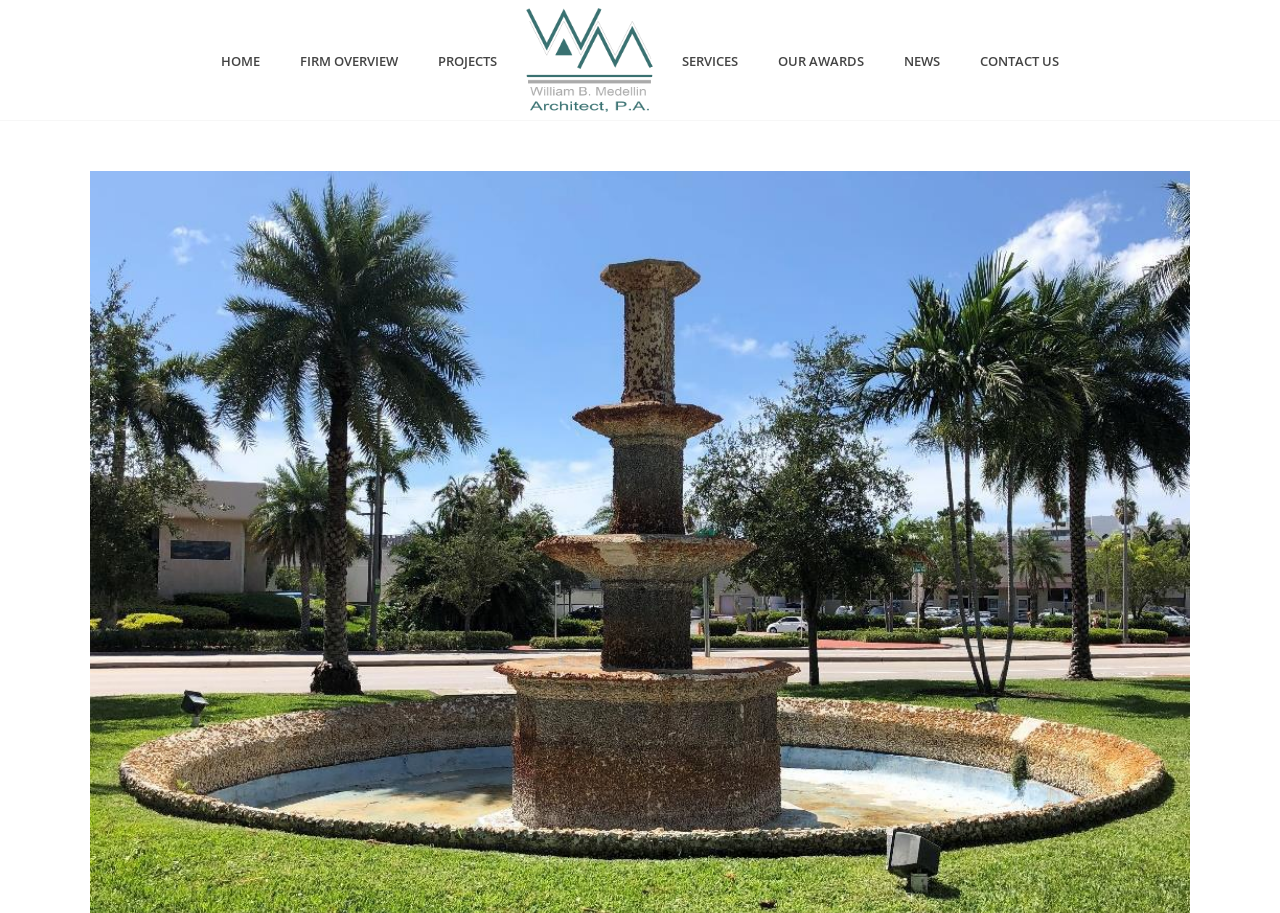Is there an image on the webpage?
Please use the image to provide a one-word or short phrase answer.

Yes